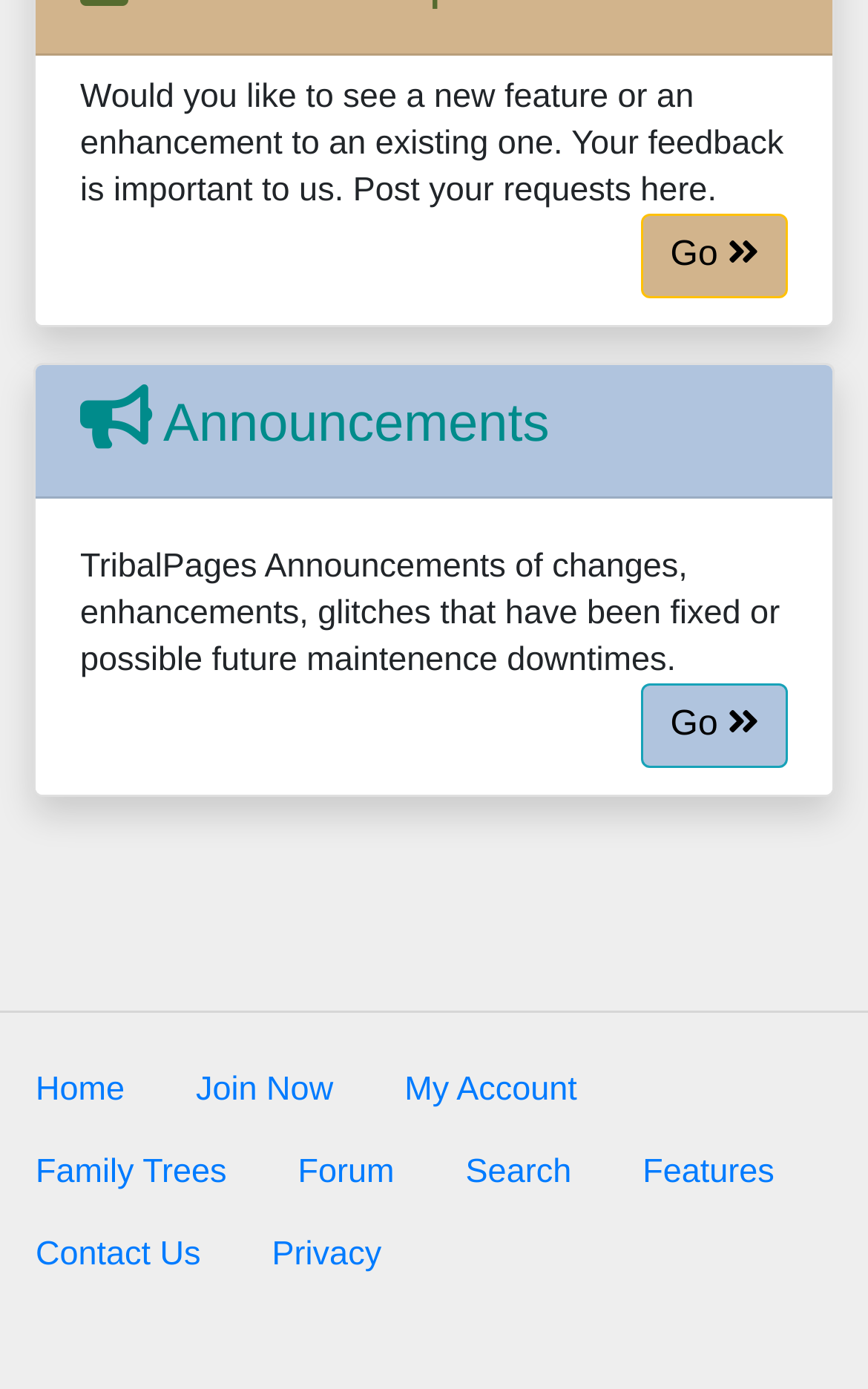What is the purpose of this webpage?
Answer briefly with a single word or phrase based on the image.

Feedback and announcements